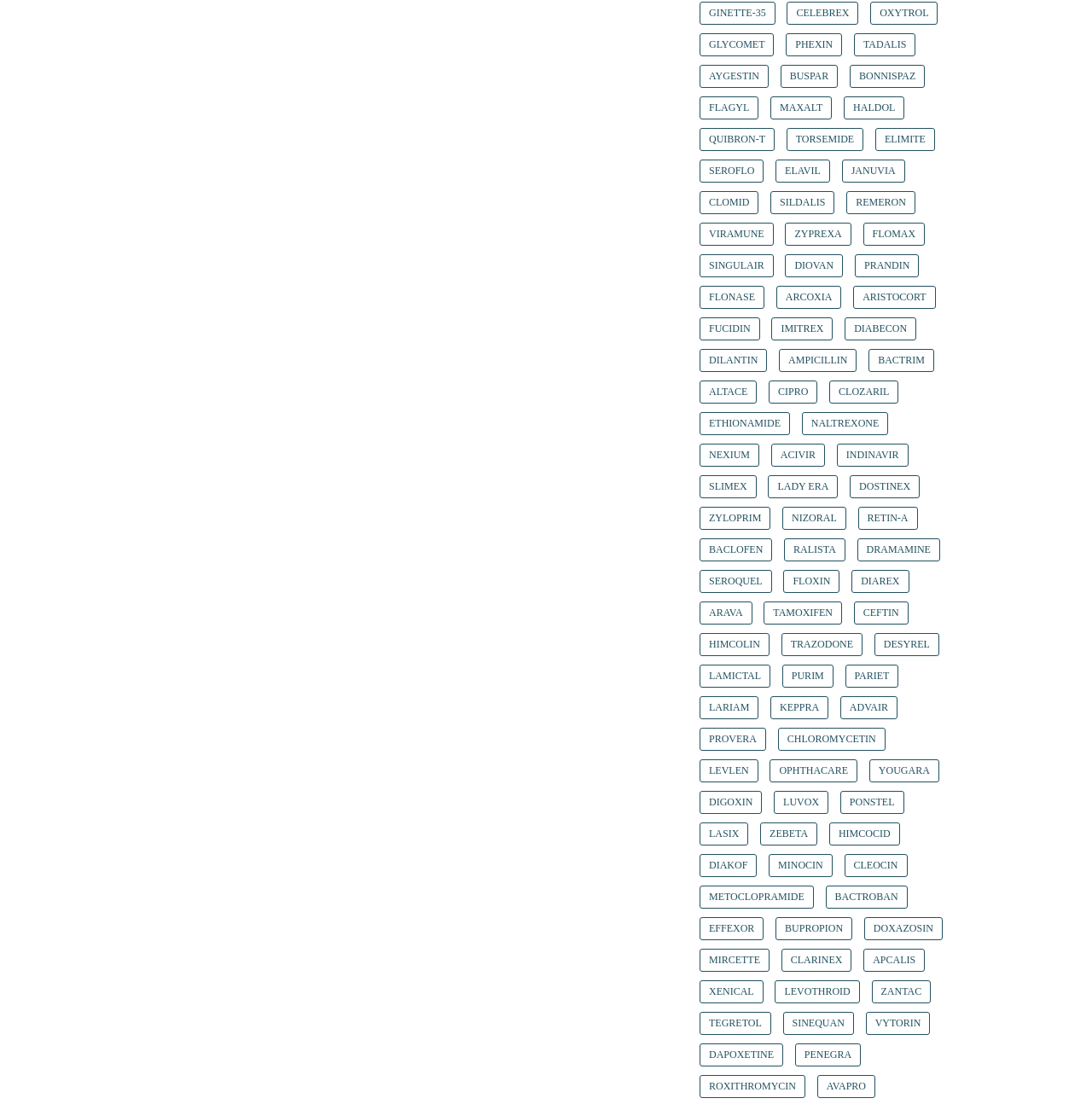Are the medicine links organized alphabetically? Analyze the screenshot and reply with just one word or a short phrase.

Yes